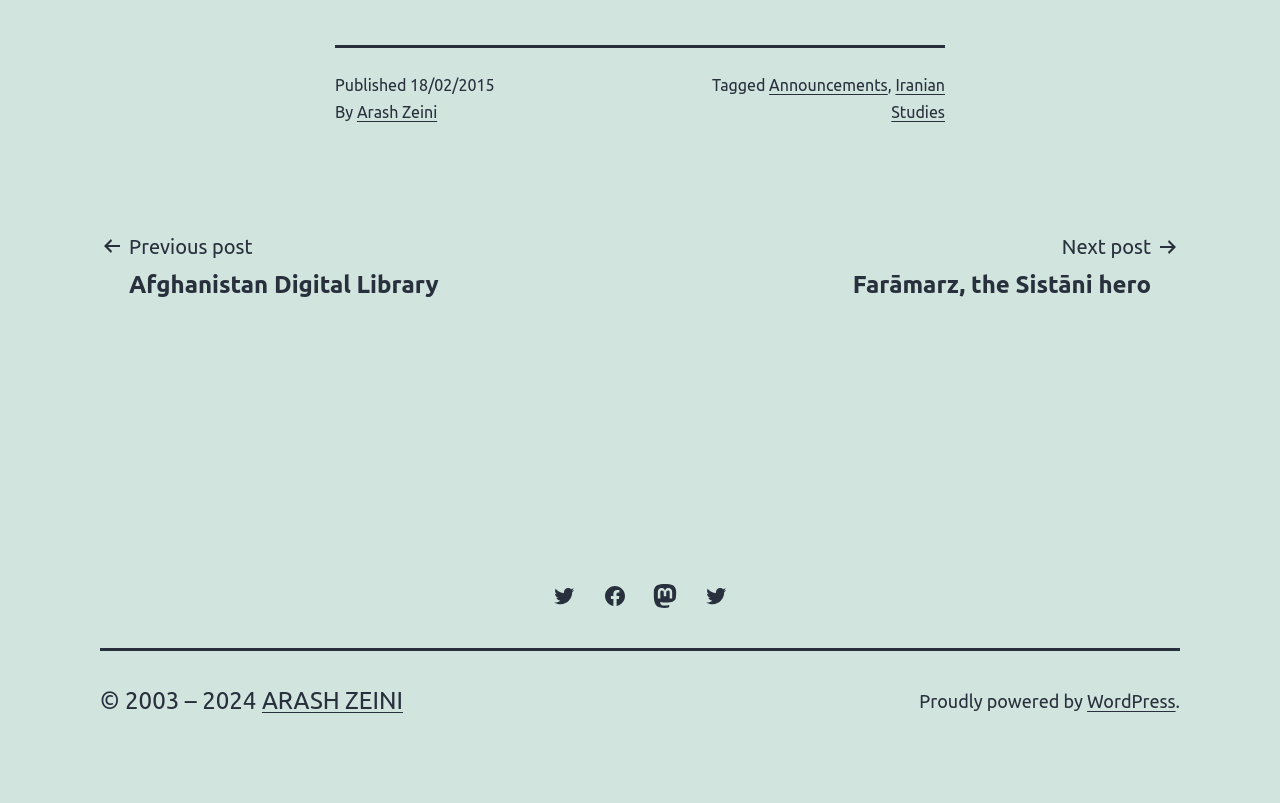What is the date of the post?
Please give a detailed answer to the question using the information shown in the image.

I found the date of the post by looking at the footer section of the webpage, where it says 'Published' followed by the date '18/02/2015'.